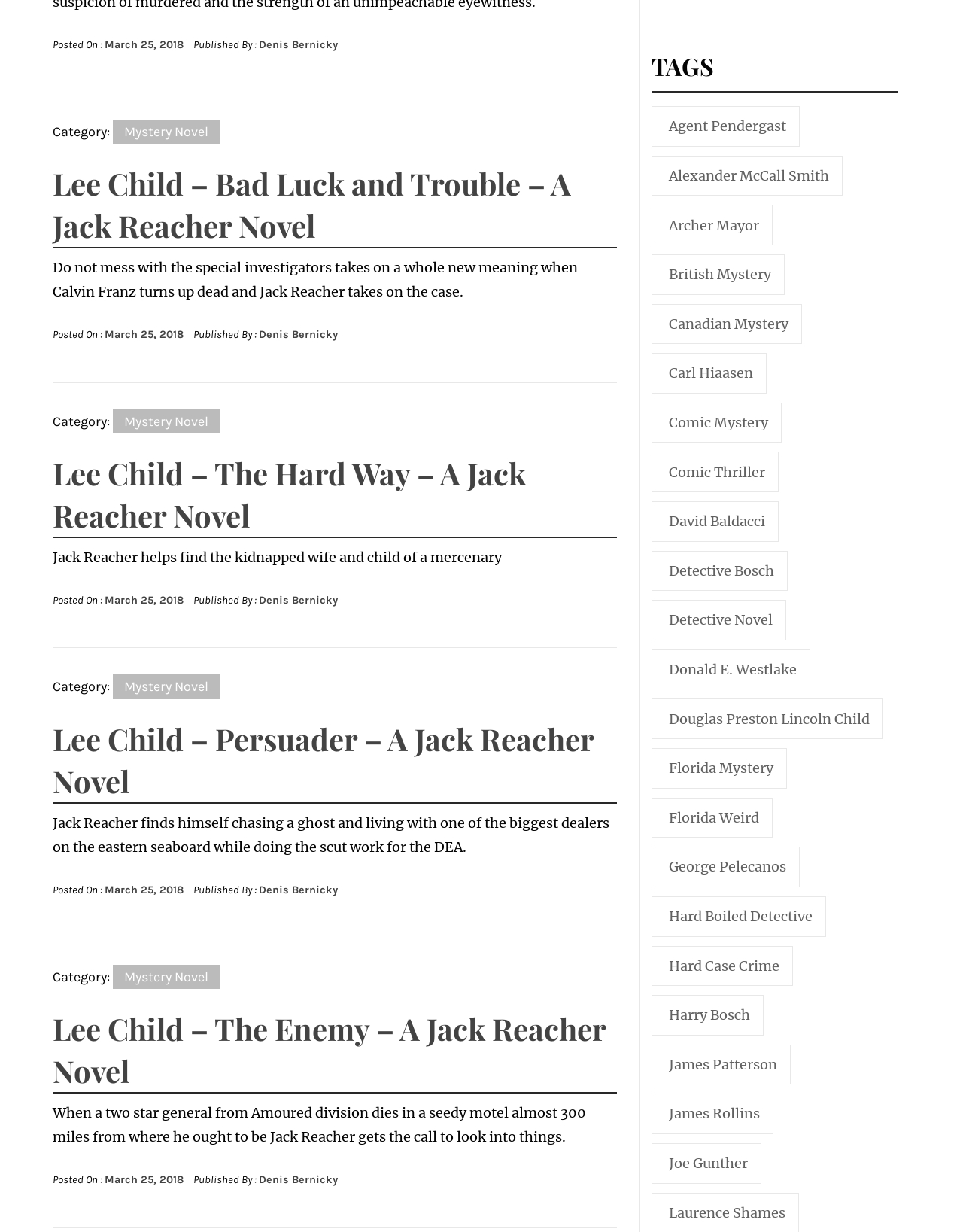What is the name of the fourth article?
Please respond to the question with a detailed and thorough explanation.

The name of the fourth article can be determined by looking at the heading 'Lee Child – The Enemy – A Jack Reacher Novel' which indicates the title of the book.